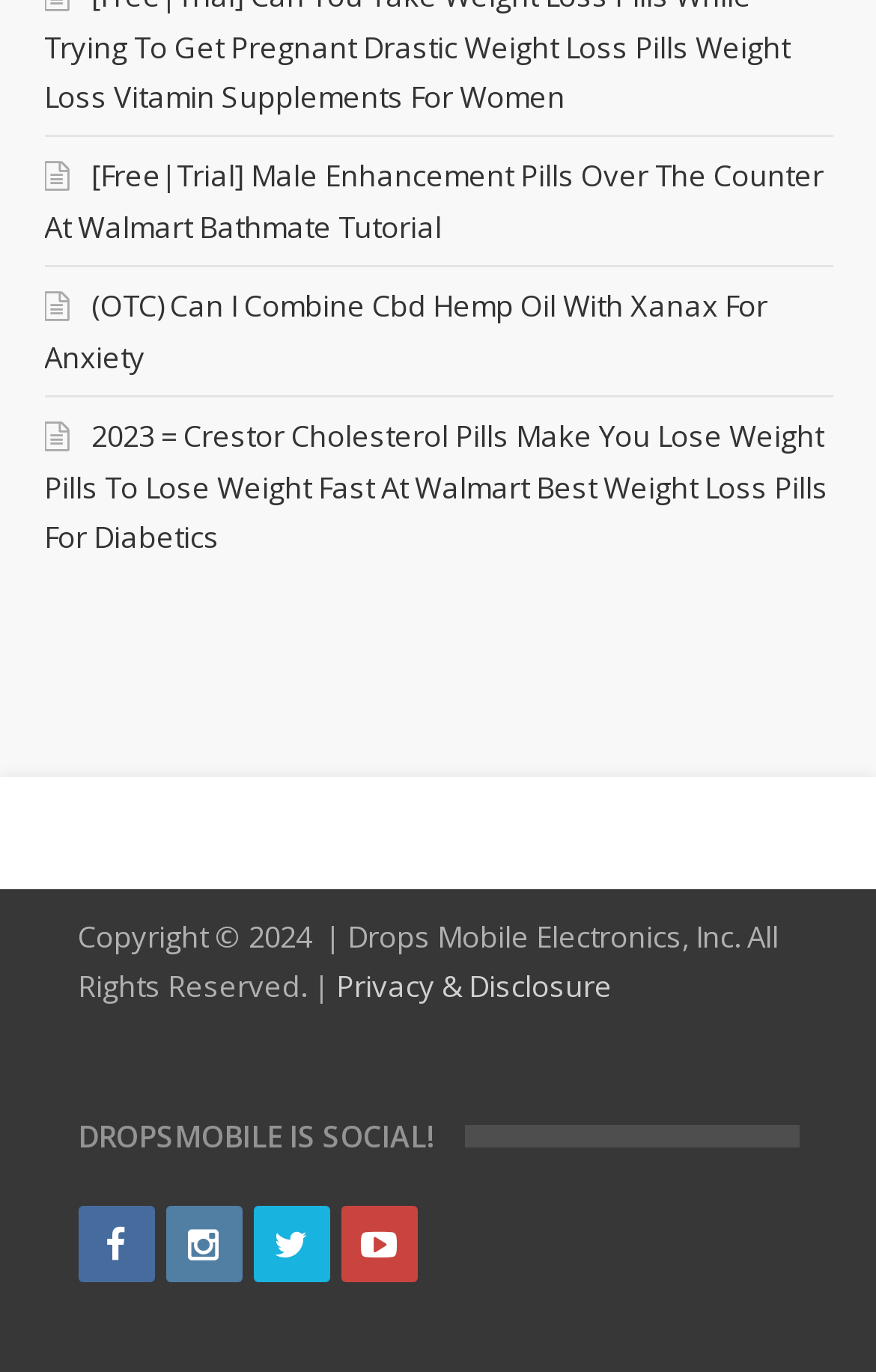Respond with a single word or phrase for the following question: 
What is the name of the company?

Drops Mobile Electronics, Inc.